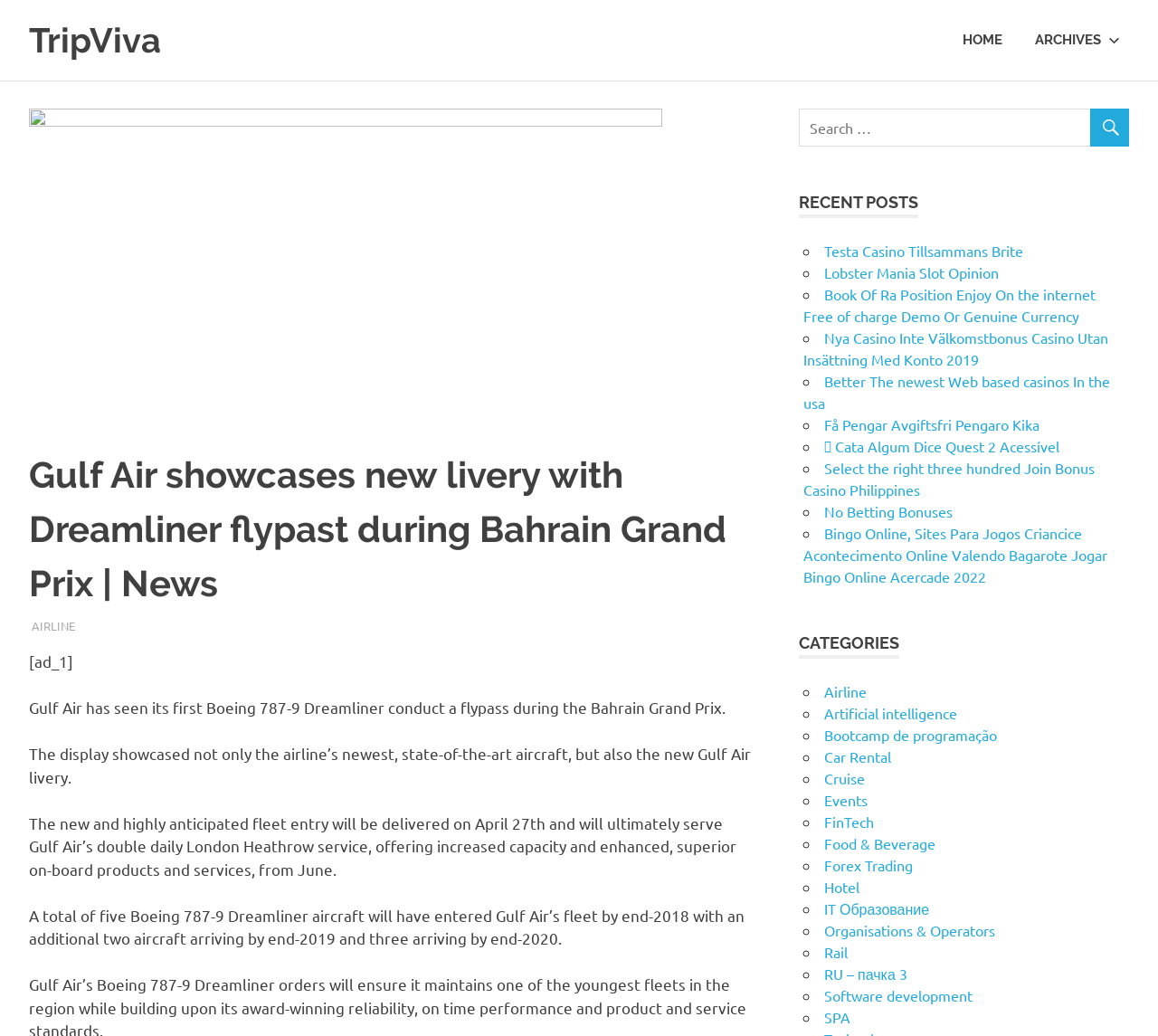Identify the bounding box for the UI element specified in this description: "Food & Beverage". The coordinates must be four float numbers between 0 and 1, formatted as [left, top, right, bottom].

[0.712, 0.805, 0.808, 0.823]